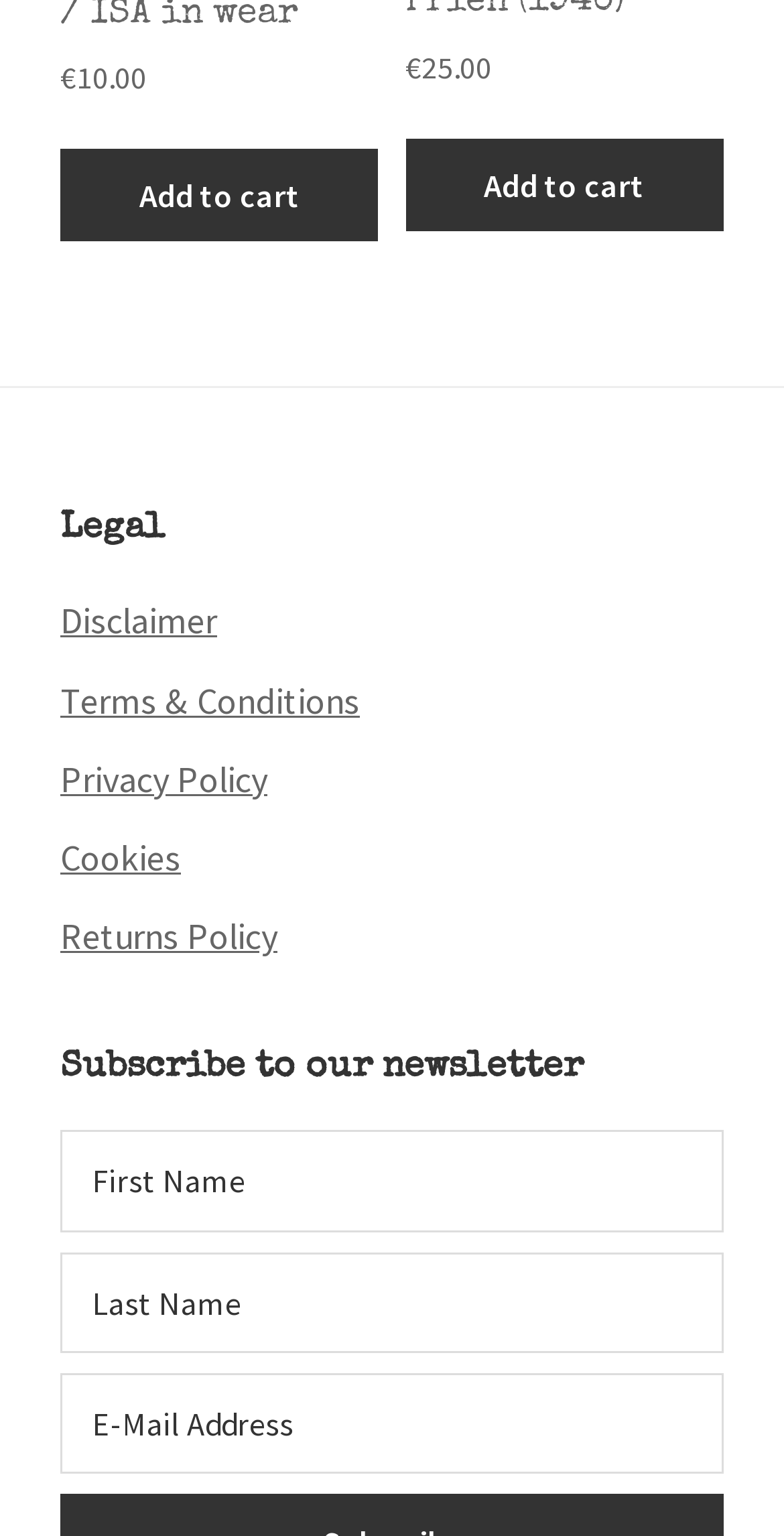Using the webpage screenshot, find the UI element described by Returns Policy. Provide the bounding box coordinates in the format (top-left x, top-left y, bottom-right x, bottom-right y), ensuring all values are floating point numbers between 0 and 1.

[0.077, 0.595, 0.354, 0.625]